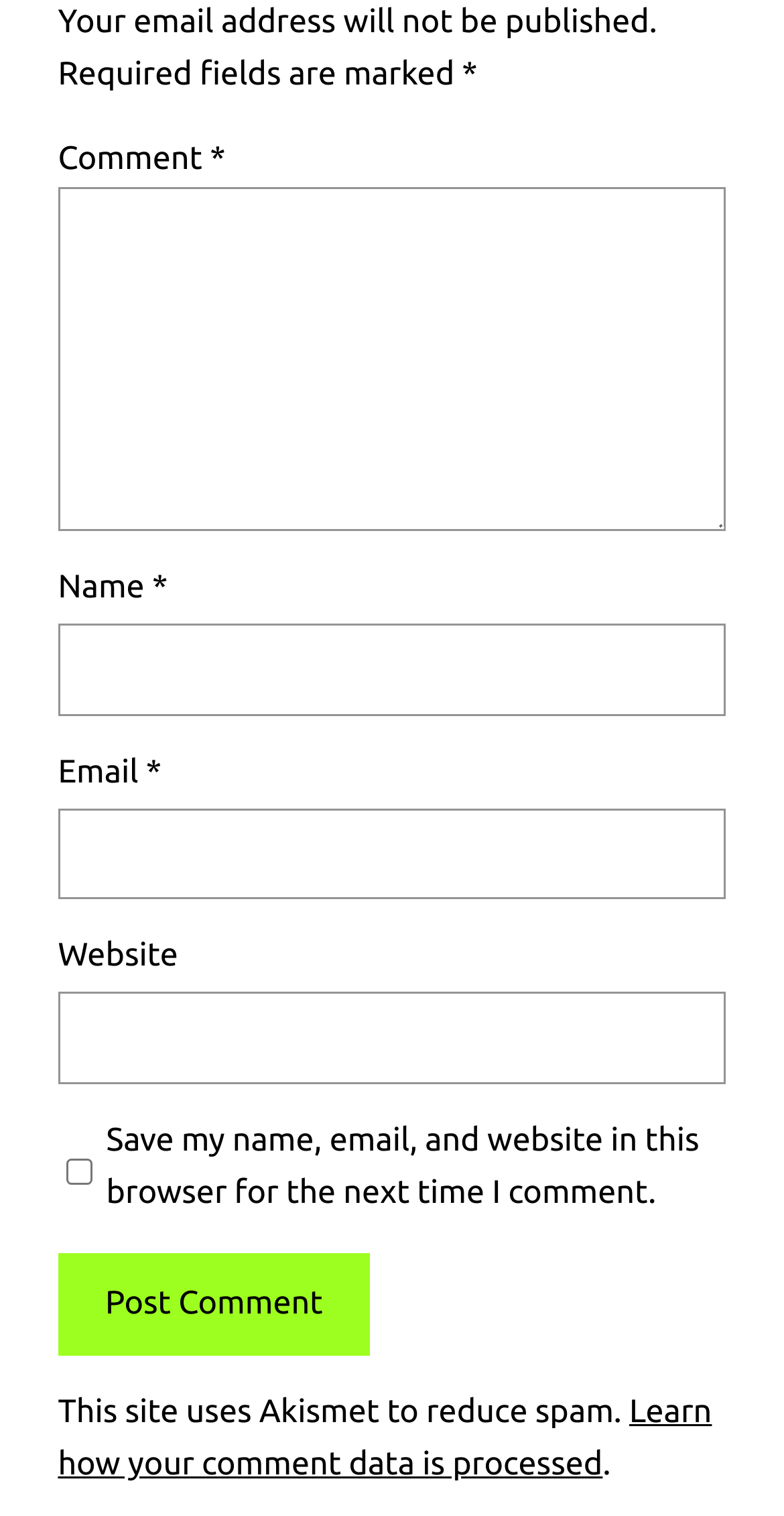Please find the bounding box for the following UI element description. Provide the coordinates in (top-left x, top-left y, bottom-right x, bottom-right y) format, with values between 0 and 1: name="submit" value="Post Comment"

[0.074, 0.826, 0.472, 0.895]